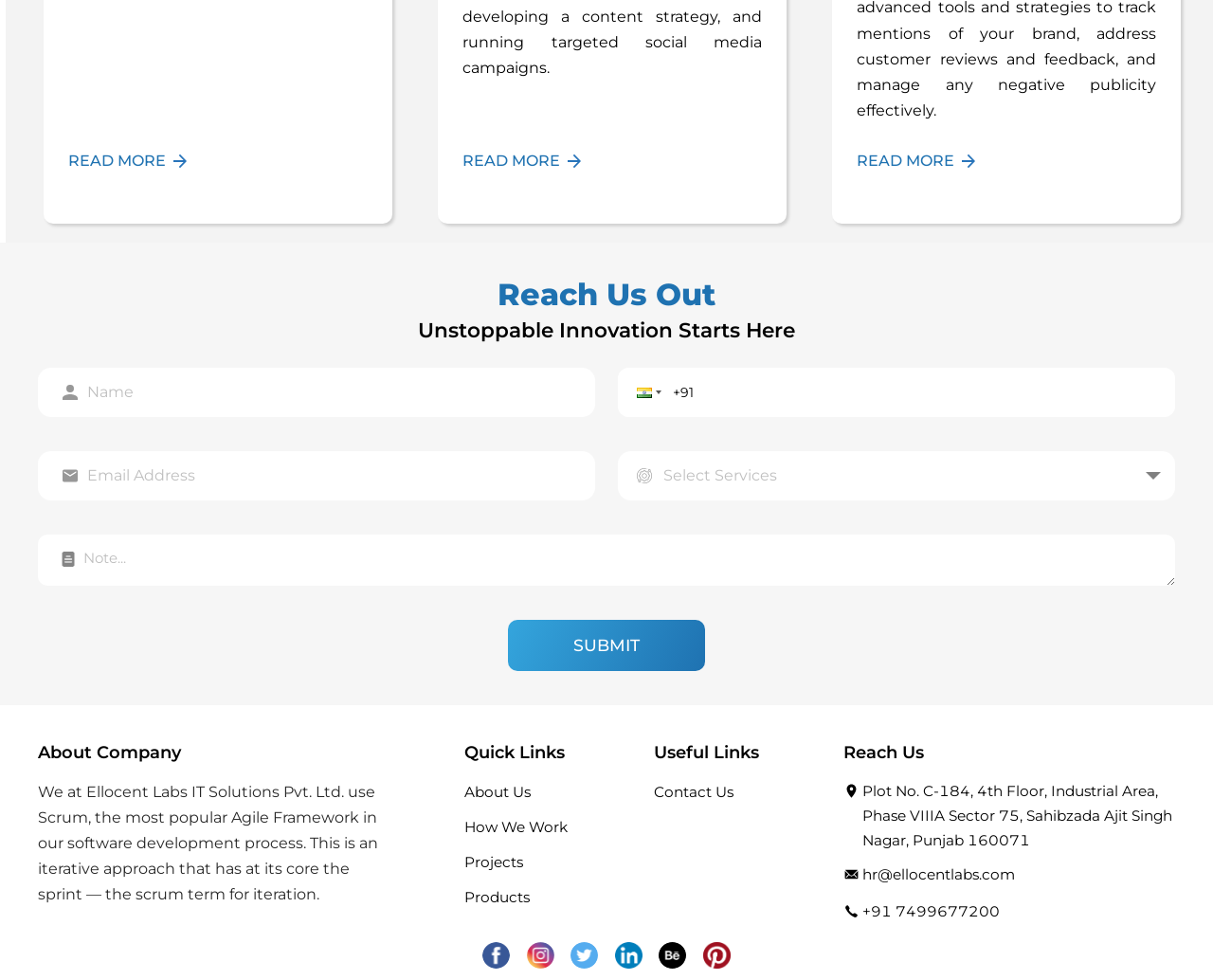What is the type of input field that requires a phone number?
Please provide a comprehensive answer based on the details in the screenshot.

The input field that requires a phone number is a textbox, which is located next to the '+91' static text, and is not a required field.